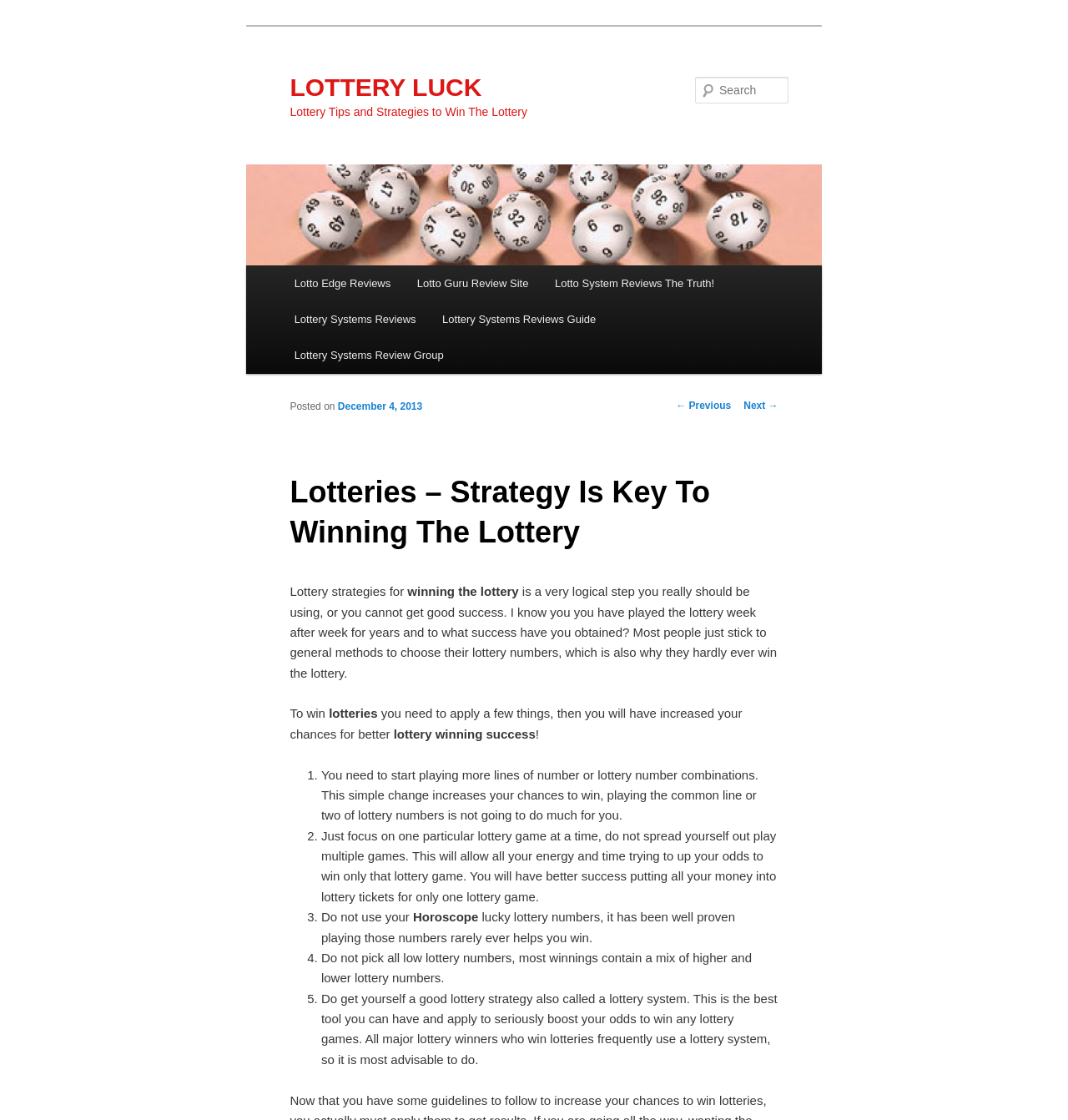Please reply with a single word or brief phrase to the question: 
How many links are there in the main menu?

5